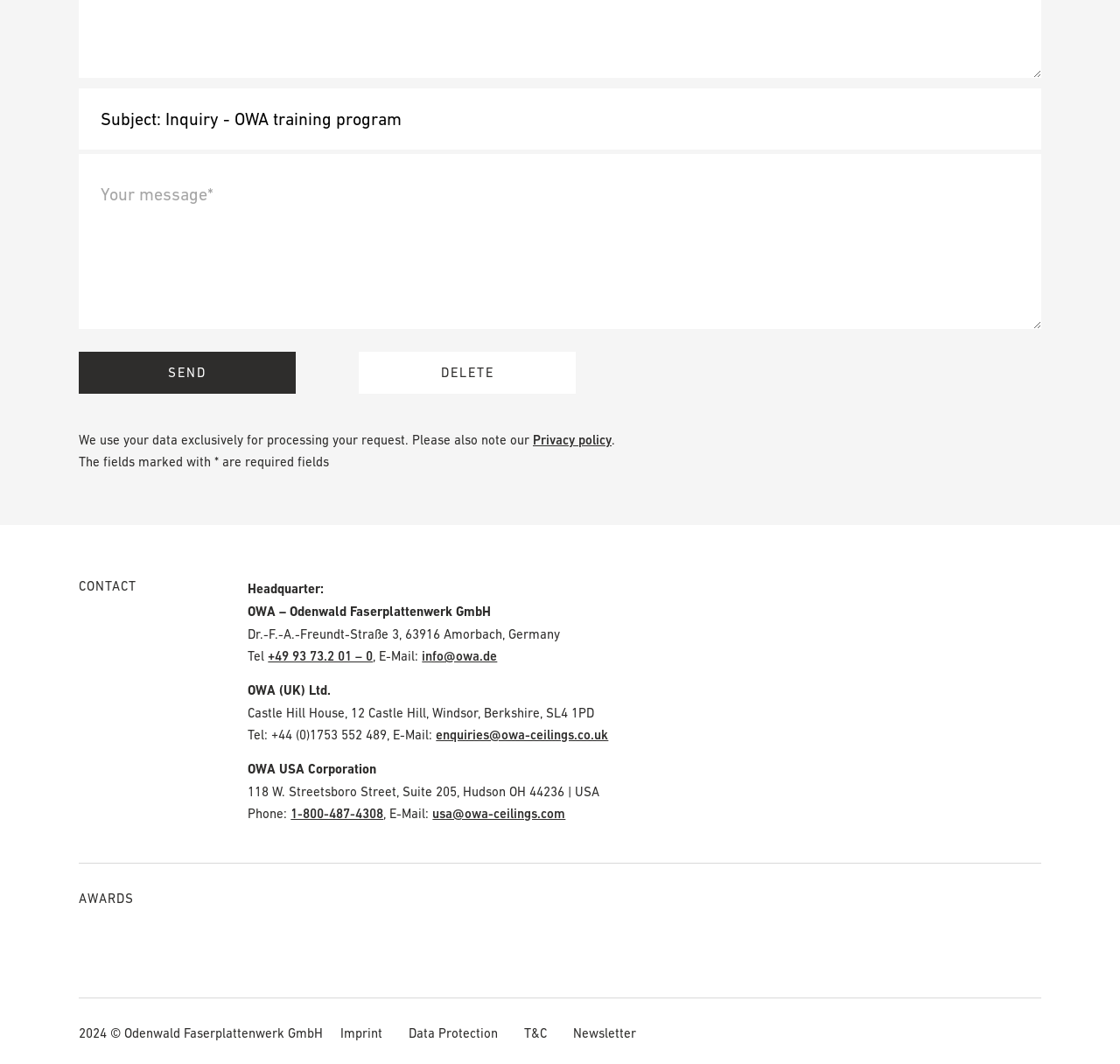What is the company's headquarters address?
Using the image as a reference, answer the question in detail.

The company's headquarters address is mentioned in the 'CONTACT' section, which is located at the bottom of the webpage. The address is specified as 'Dr.-F.-A.-Freundt-Straße 3, 63916 Amorbach, Germany'.